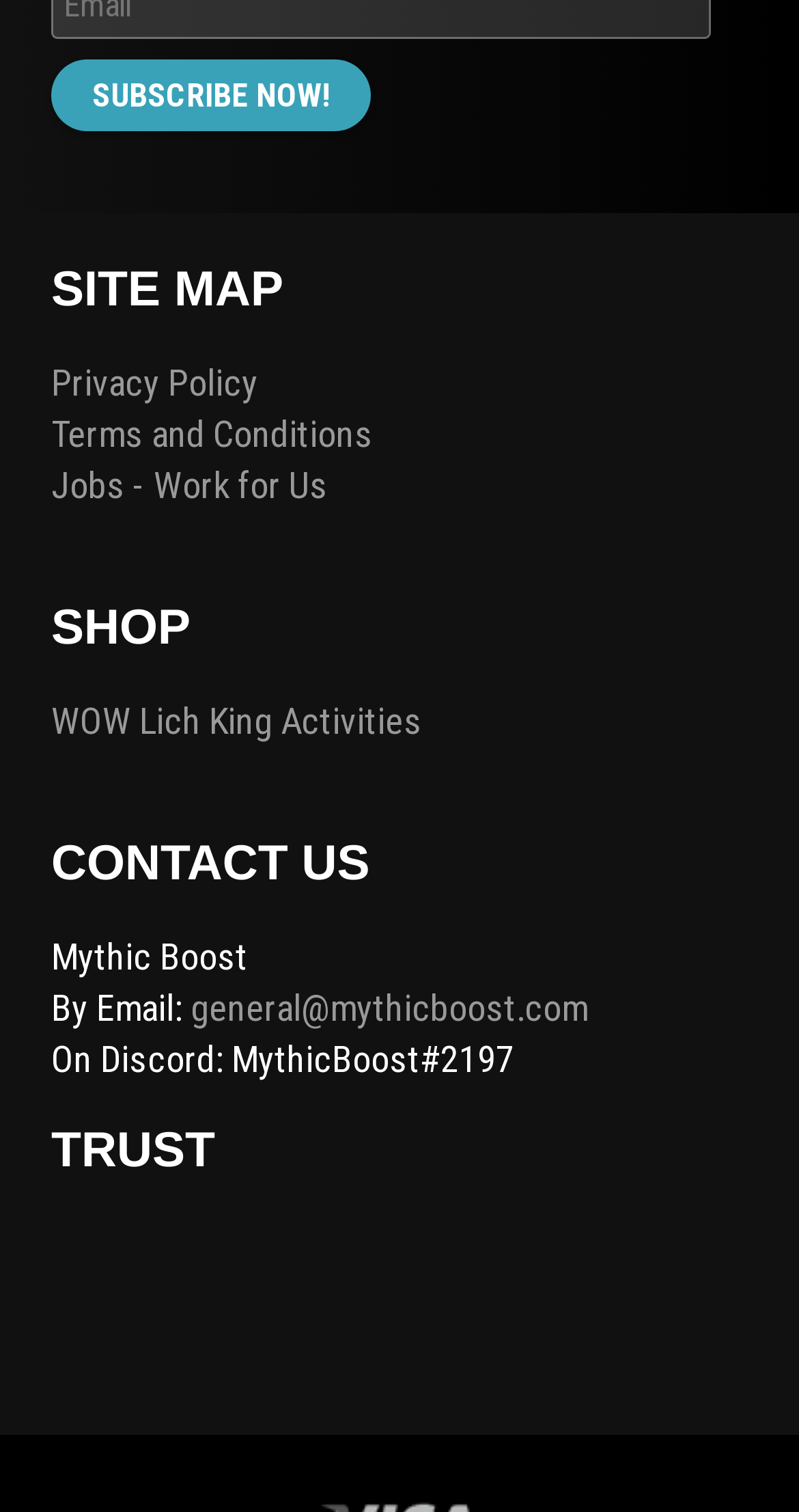What is the contact email address?
Based on the visual content, answer with a single word or a brief phrase.

general@mythicboost.com